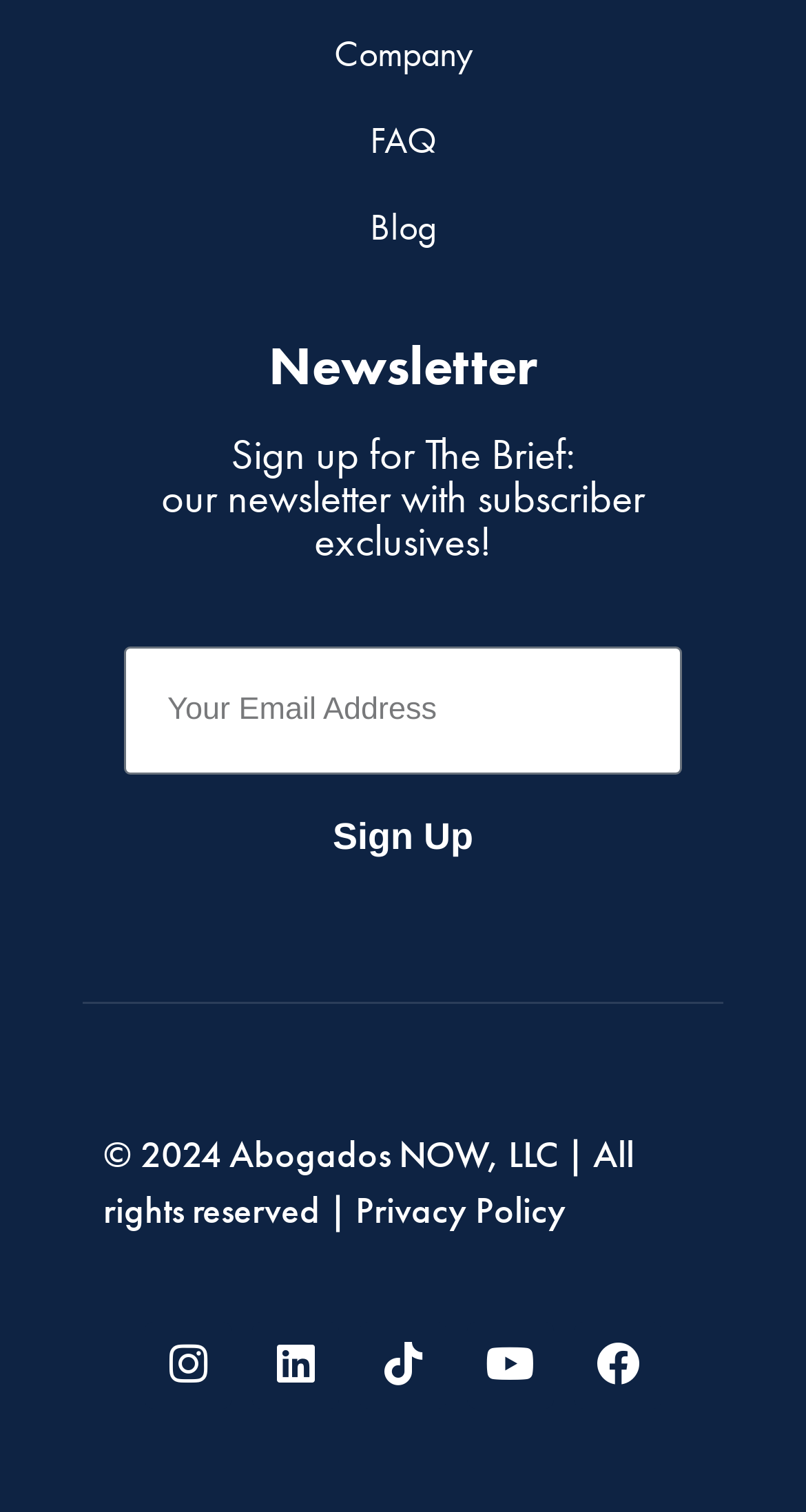How many links are there in the top section?
Using the image as a reference, deliver a detailed and thorough answer to the question.

I counted the number of links in the top section of the webpage, which are 'Company', 'FAQ', and 'Blog'.